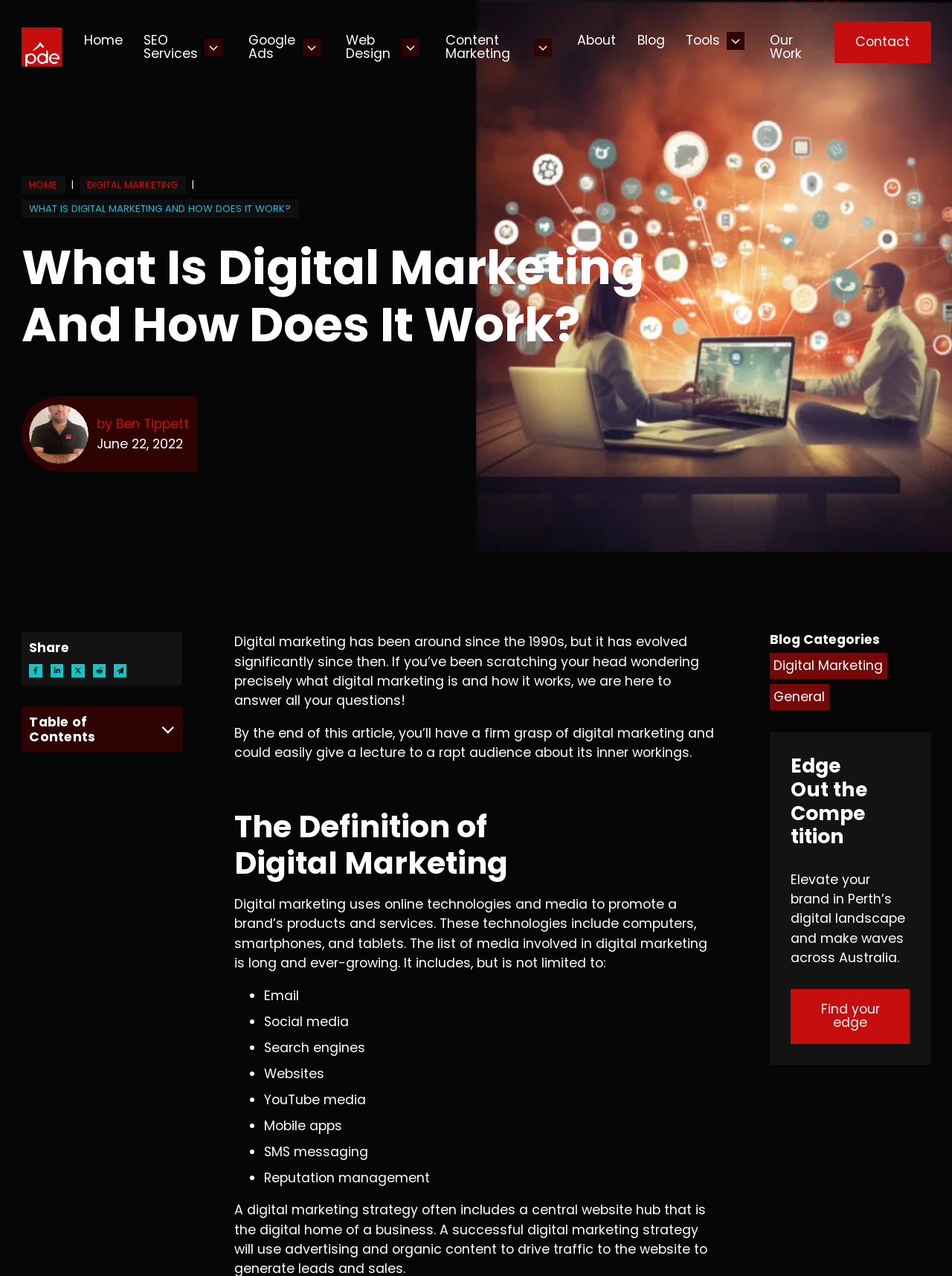Examine the image and give a thorough answer to the following question:
What is the call-to-action in the 'Edge Out the Competition' section?

The call-to-action in the 'Edge Out the Competition' section is 'Find your edge', which is a button that encourages users to take action and elevate their brand in the digital landscape.